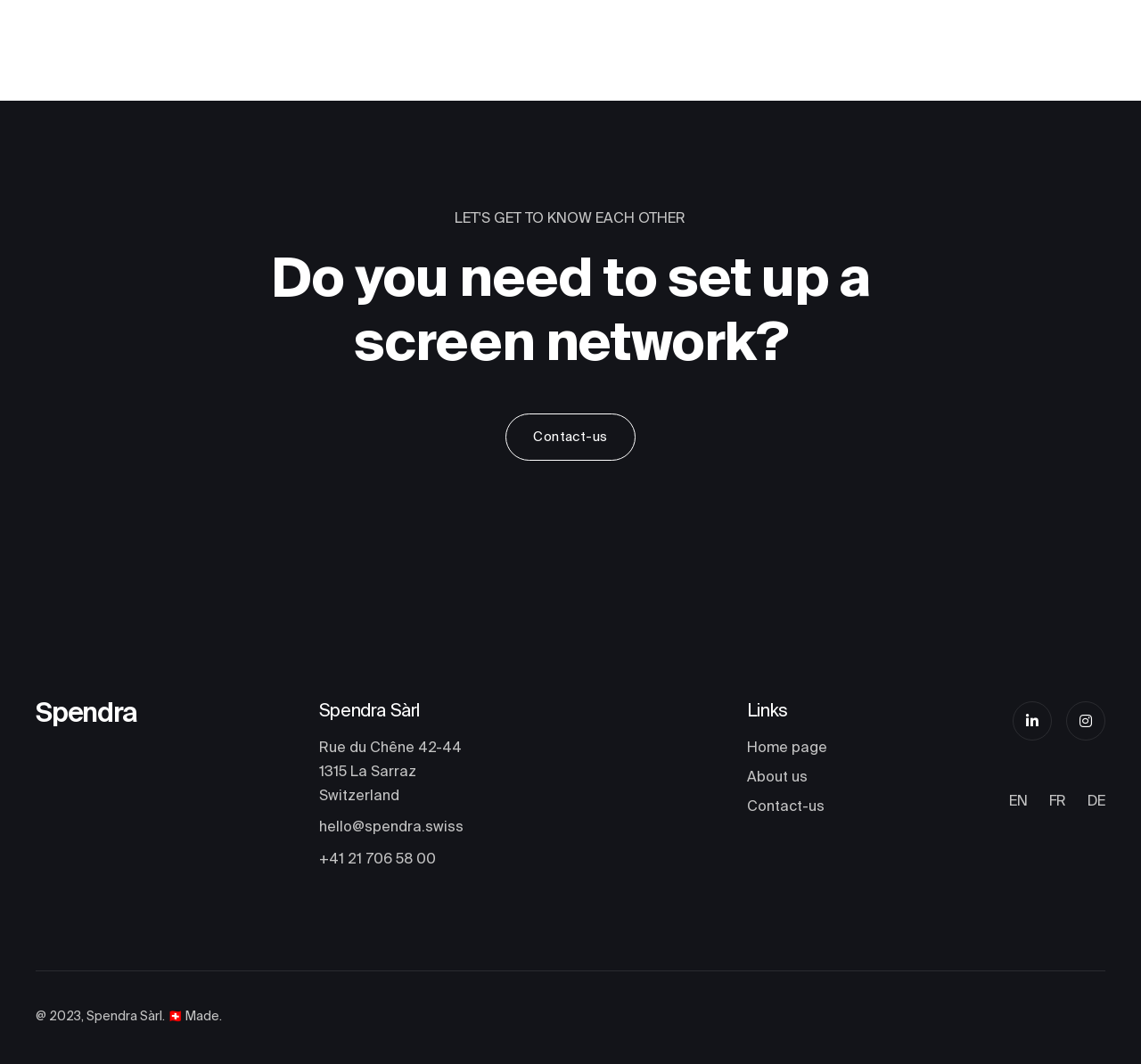Identify the bounding box coordinates of the HTML element based on this description: "About us".

[0.655, 0.72, 0.708, 0.745]